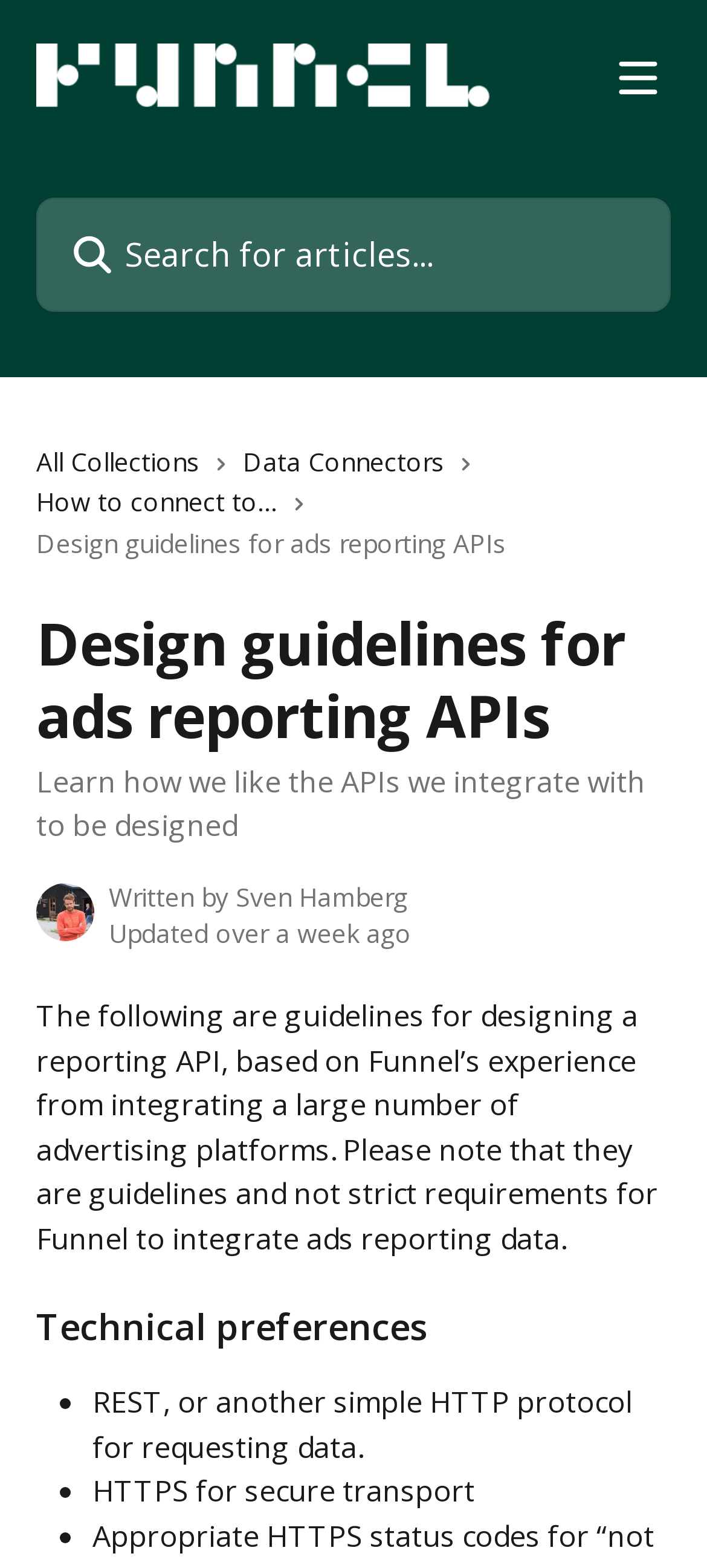Please answer the following question as detailed as possible based on the image: 
What is the name of the knowledge base?

I found the answer by looking at the top-left corner of the webpage, where there is a link with the text 'Funnel Knowledge Base'.